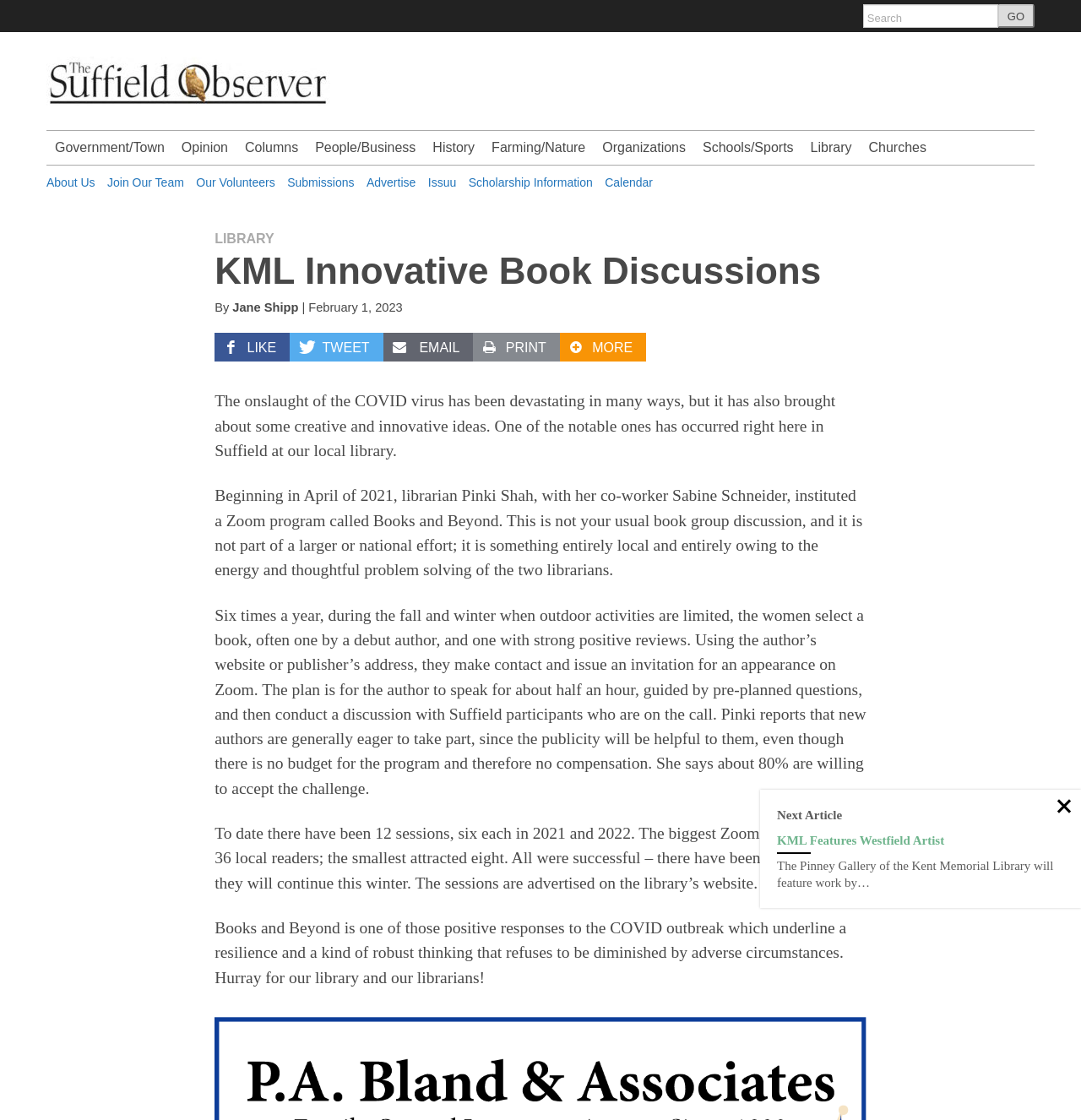How many sessions of Books and Beyond have taken place?
Refer to the image and give a detailed answer to the question.

I found the answer by reading the article and looking for the number of sessions mentioned. In the article, it is stated that 'To date there have been 12 sessions, six each in 2021 and 2022'.